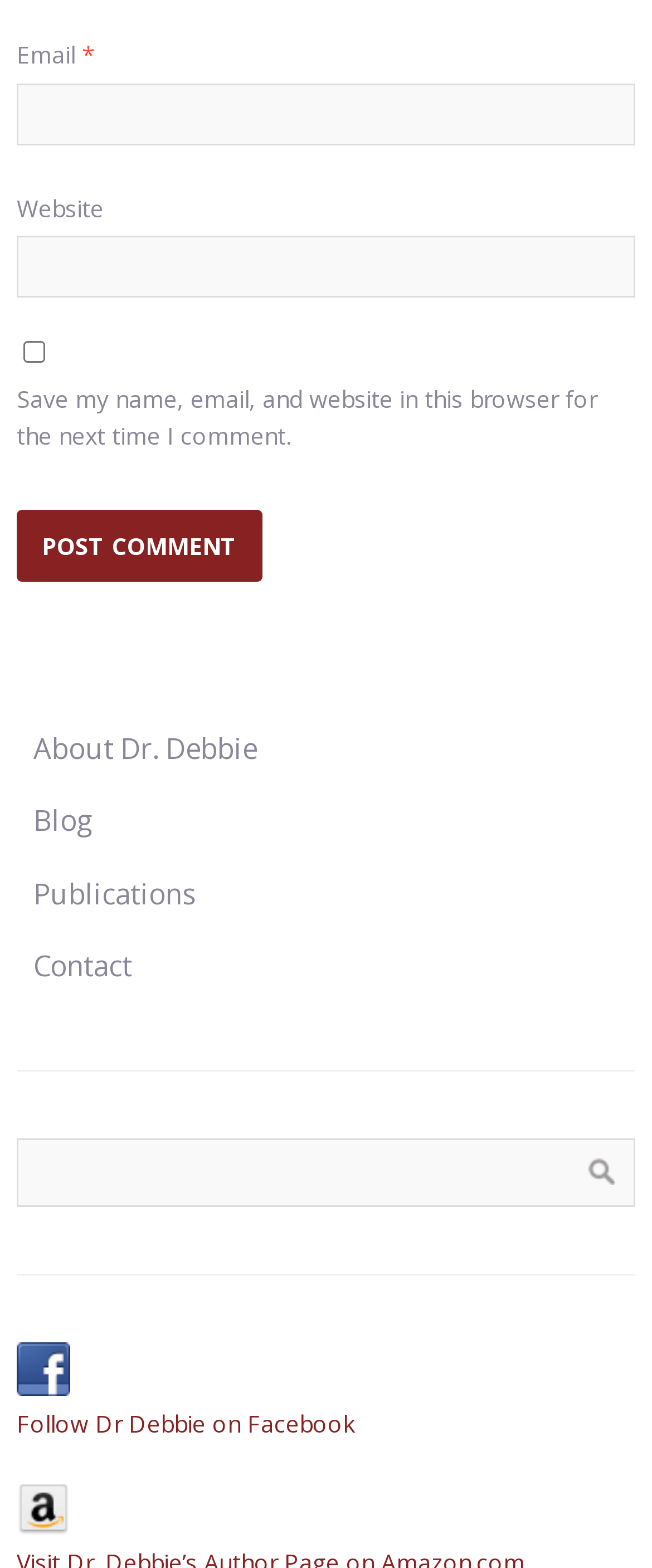Identify the bounding box coordinates of the region that should be clicked to execute the following instruction: "Post a comment".

[0.026, 0.325, 0.403, 0.371]